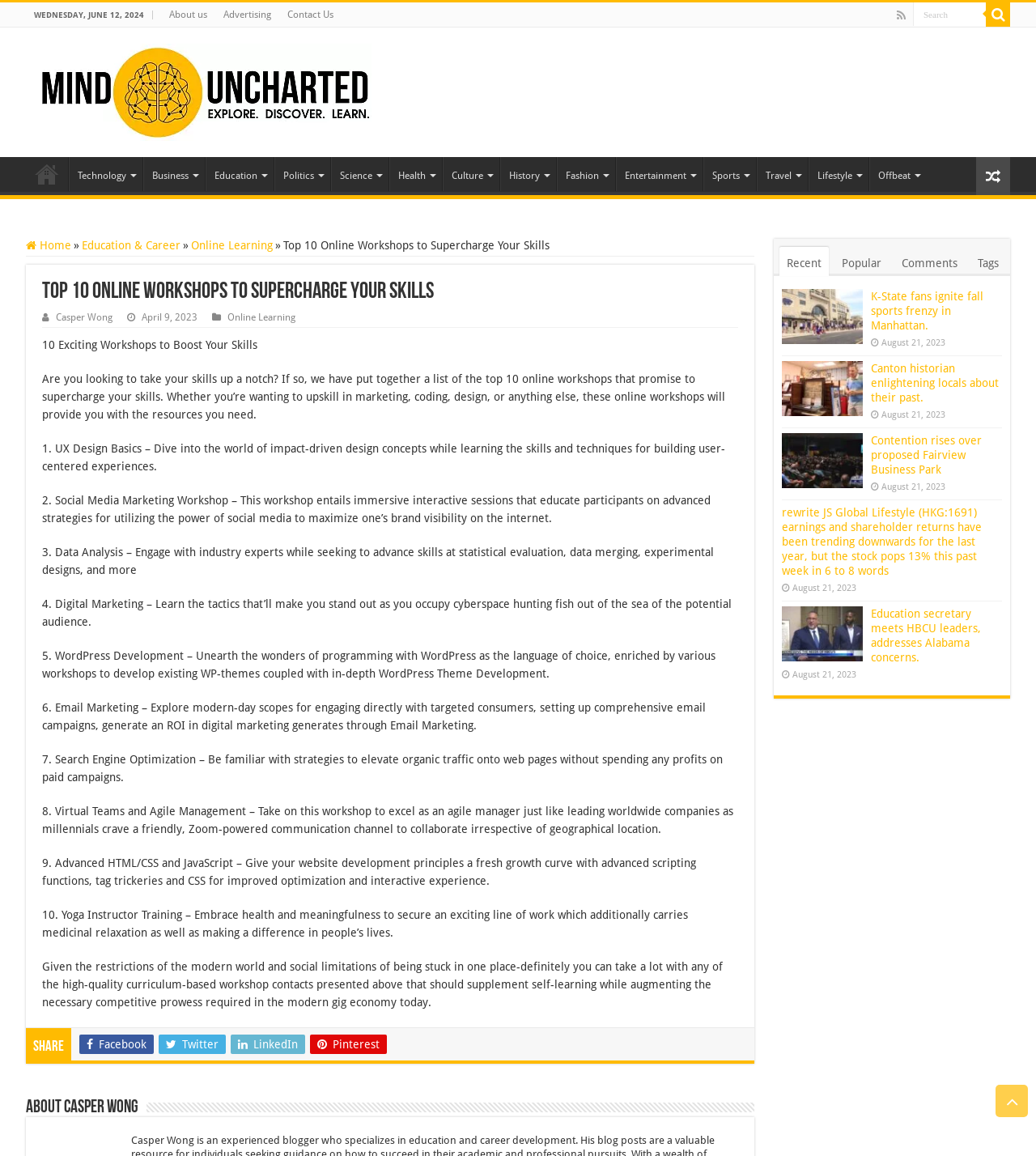Please find the bounding box coordinates of the section that needs to be clicked to achieve this instruction: "Share the article on Facebook".

[0.077, 0.895, 0.148, 0.912]